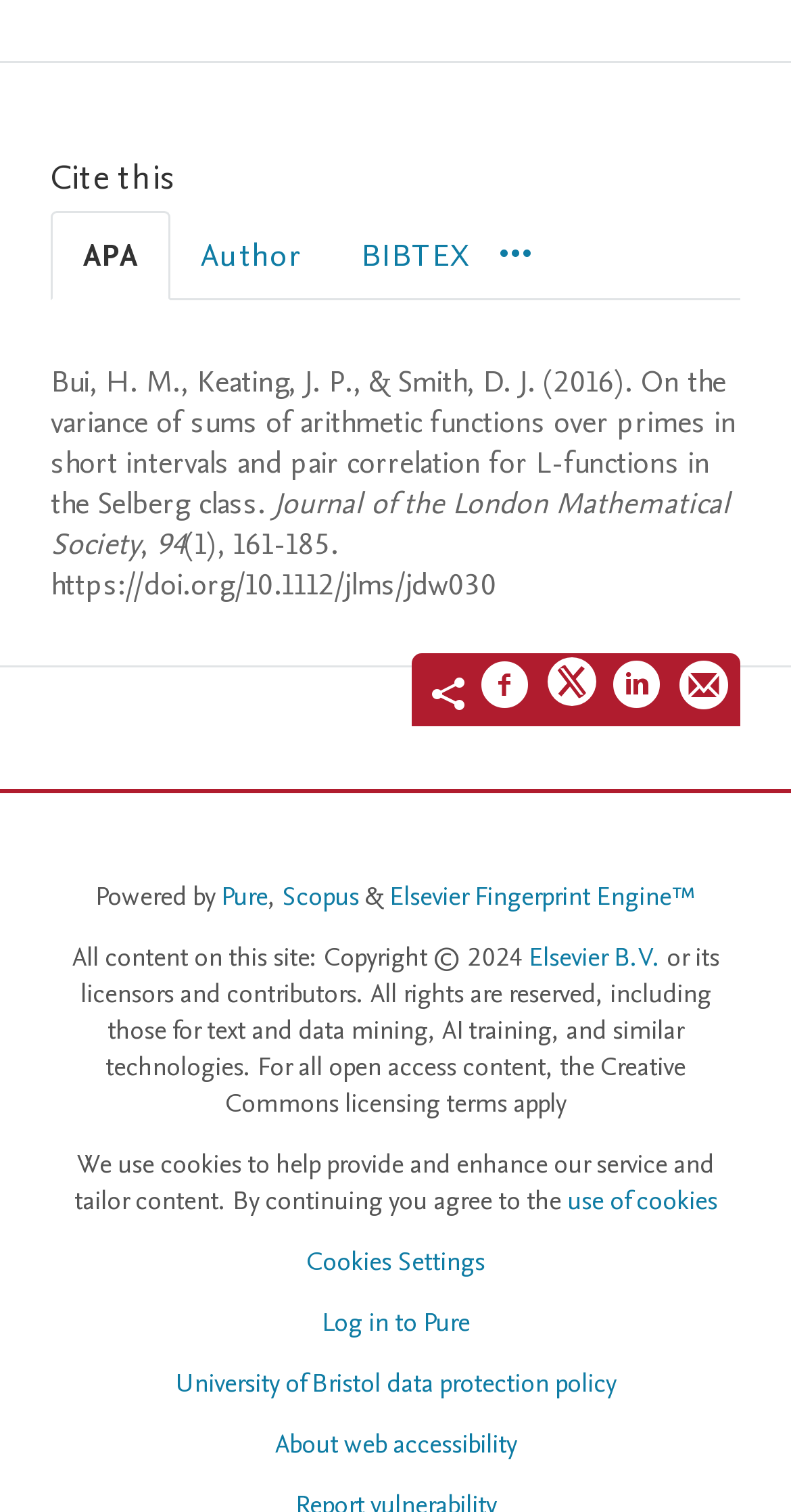Reply to the question with a single word or phrase:
How many authors are mentioned in the cited paper?

3